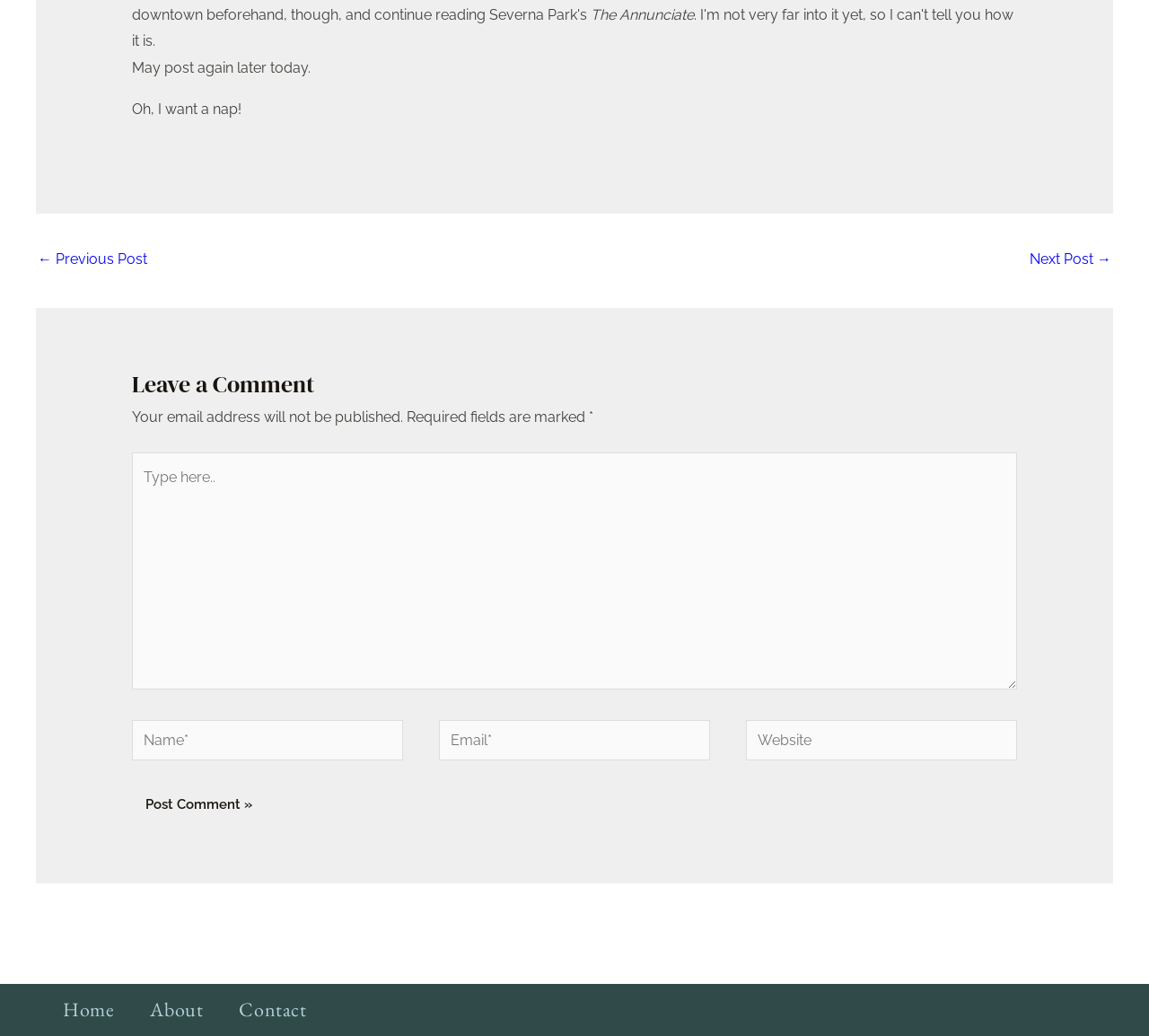Determine the bounding box coordinates for the UI element described. Format the coordinates as (top-left x, top-left y, bottom-right x, bottom-right y) and ensure all values are between 0 and 1. Element description: parent_node: Email* name="email" placeholder="Email*"

[0.382, 0.695, 0.618, 0.734]